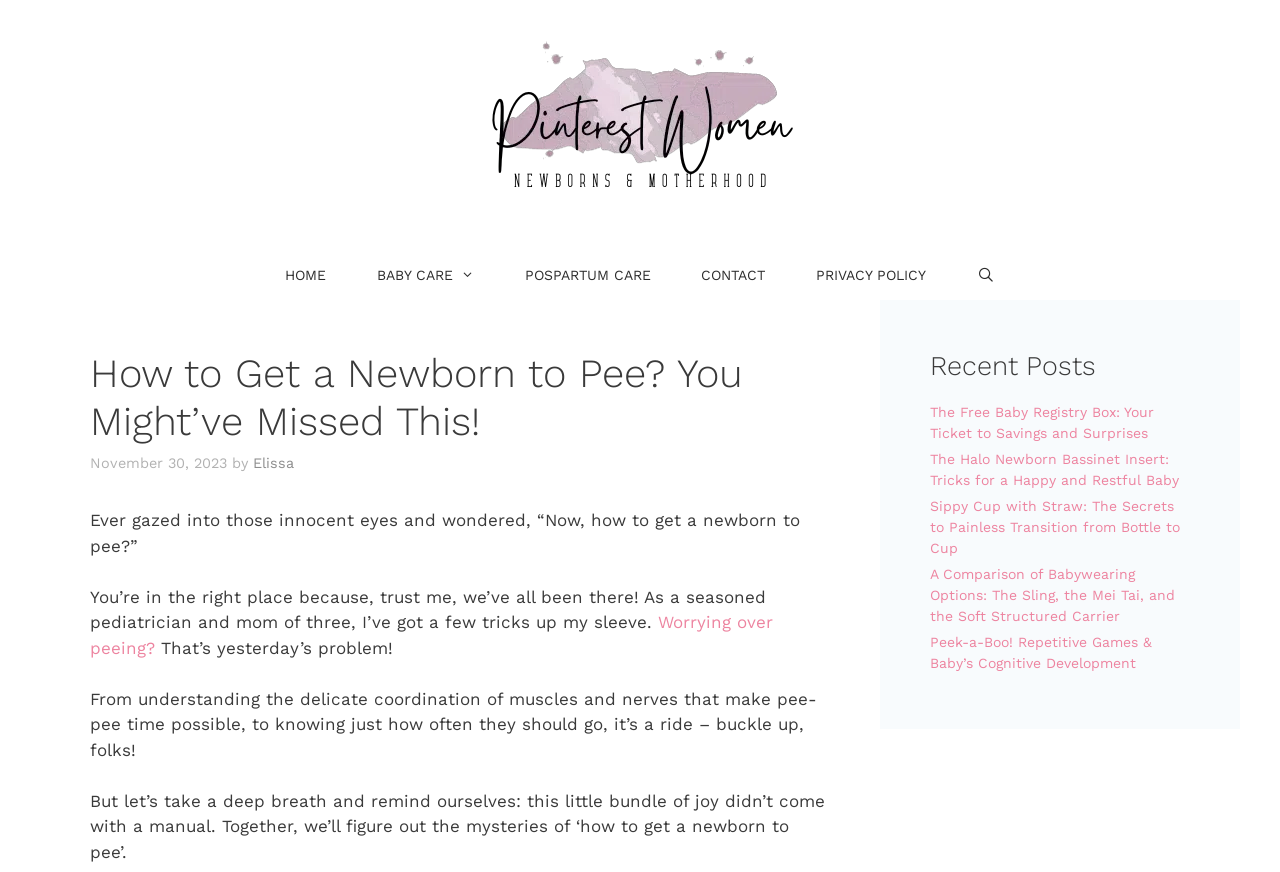Describe in detail what you see on the webpage.

This webpage is a blog post about newborn care, specifically focusing on how to get a newborn to pee. At the top of the page, there is a banner with a link to the website's homepage, accompanied by an image. Below the banner, there is a navigation menu with links to different sections of the website, including "HOME", "BABY CARE", "POSPARTUM CARE", "CONTACT", "PRIVACY POLICY", and a search bar.

The main content of the page is divided into two sections. On the left side, there is a heading that reads "How to Get a Newborn to Pee? You Might’ve Missed This!" followed by a timestamp and the author's name, Elissa. Below this, there are several paragraphs of text that introduce the topic of getting a newborn to pee, written in a conversational tone.

On the right side of the page, there is a section titled "Recent Posts" with links to five other blog posts related to baby care, including topics such as baby registries, bassinets, sippy cups, babywearing, and cognitive development.

Throughout the page, there are no images other than the one in the banner at the top. The text is organized in a clear and readable format, with headings and paragraphs that make it easy to follow along.